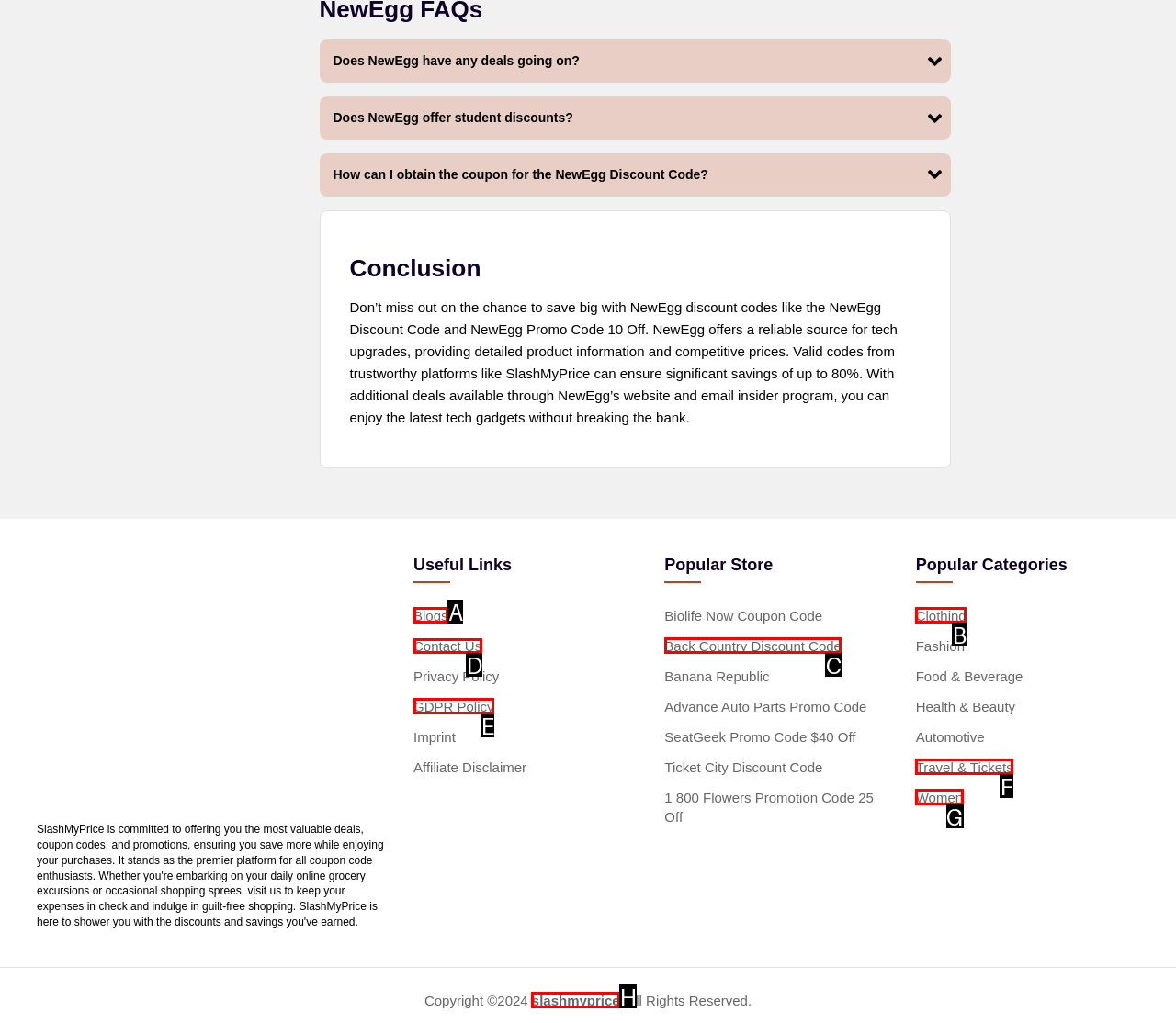From the given options, tell me which letter should be clicked to complete this task: Click on 'Contact Us'
Answer with the letter only.

D